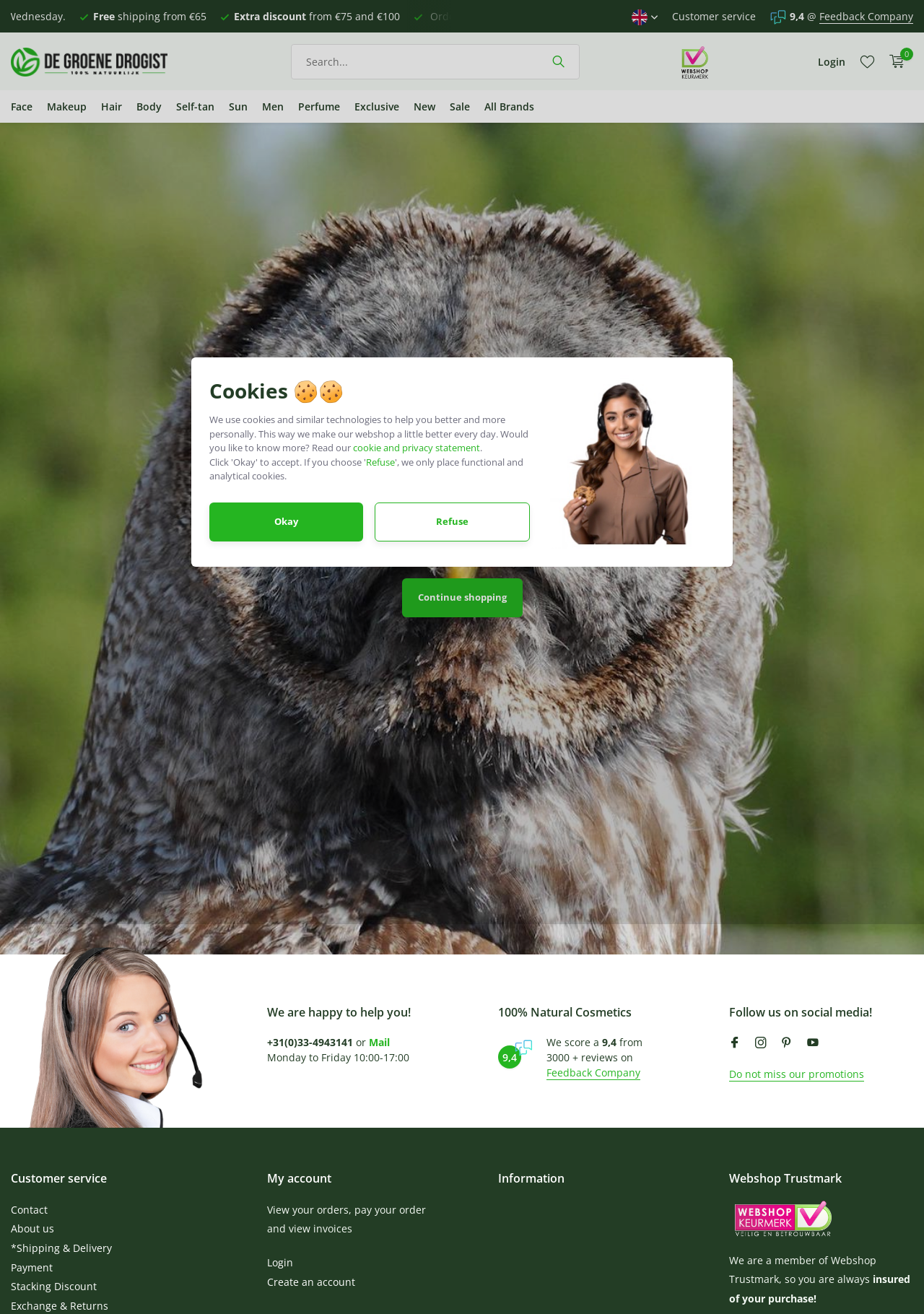What is the purpose of the 'Wishlist' link?
Answer the question with just one word or phrase using the image.

To add products